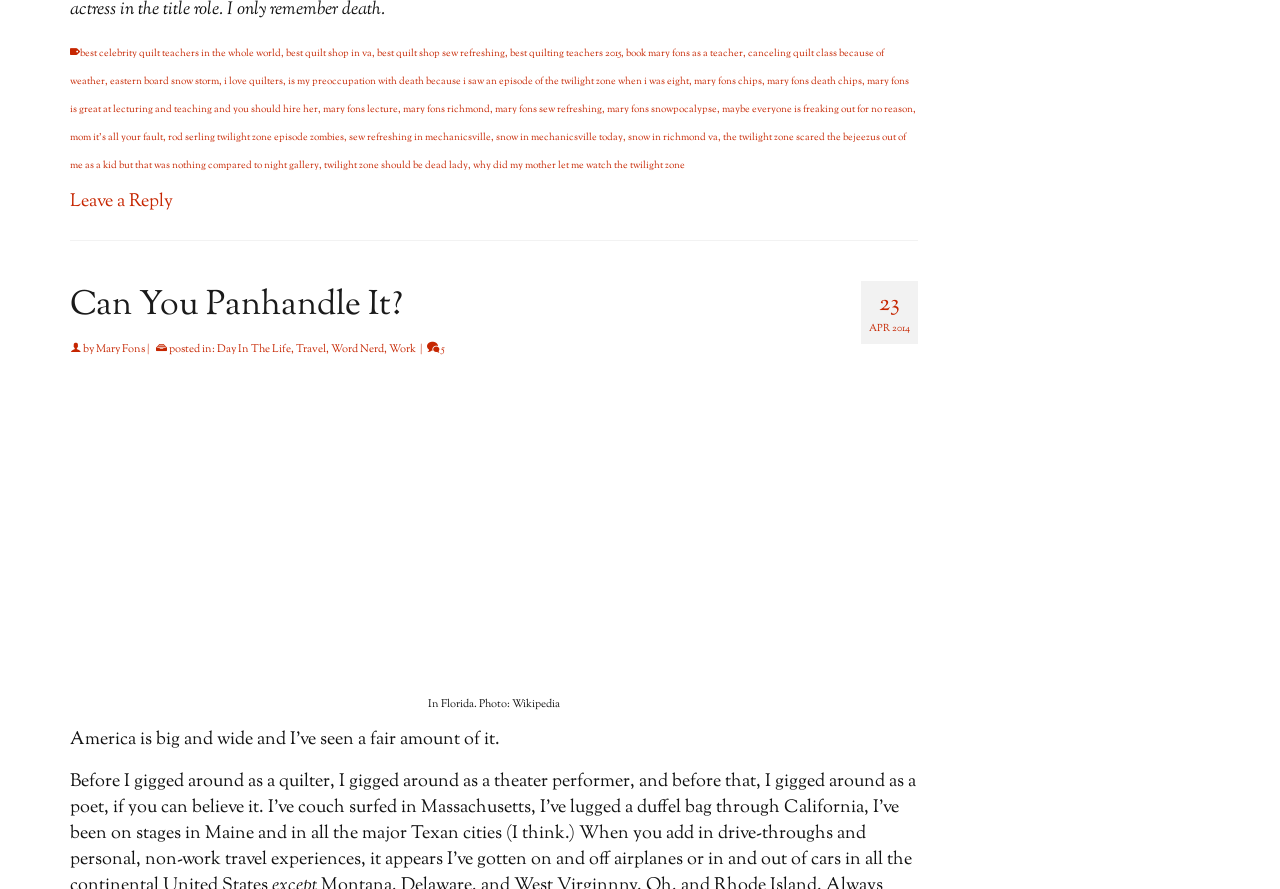Identify the bounding box for the UI element that is described as follows: "Work".

[0.304, 0.383, 0.325, 0.401]